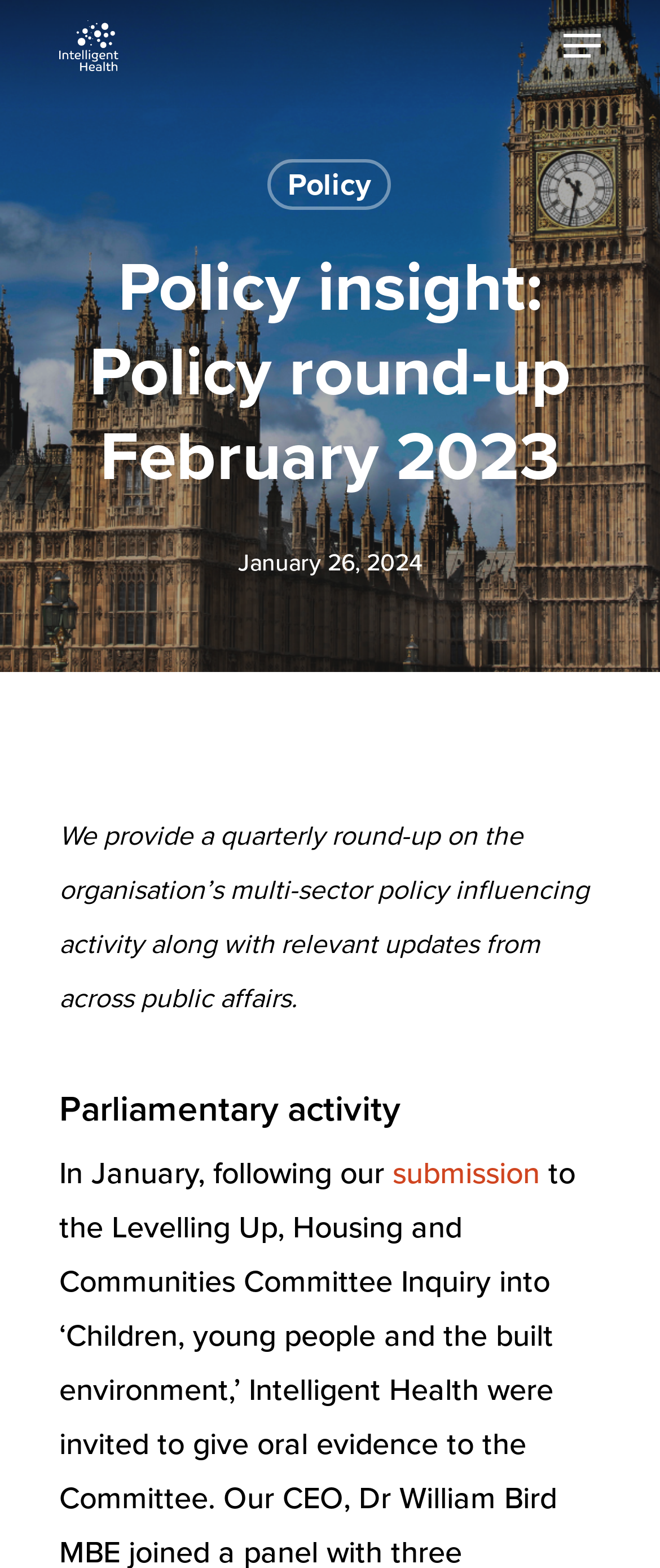Provide an in-depth caption for the contents of the webpage.

The webpage is titled "Policy insight: Policy round-up February 2023" and is focused on providing a quarterly round-up of policy influencing activity and relevant updates from across public affairs. 

At the top left of the page, there is a logo of "Intelligent Health" accompanied by a link to the organization's homepage. On the top right, there is a navigation menu that is currently collapsed. 

Below the logo, there is a heading that displays the title of the webpage. Underneath the title, there is a date "January 26, 2024" displayed. 

The main content of the webpage is divided into two sections. The first section describes the purpose of the webpage, which is to provide a quarterly round-up on the organisation’s multi-sector policy influencing activity along with relevant updates from across public affairs. 

The second section is titled "Parliamentary activity" and starts with the text "In January, following our submission to the Levelling". There is a link to the submission within this text.